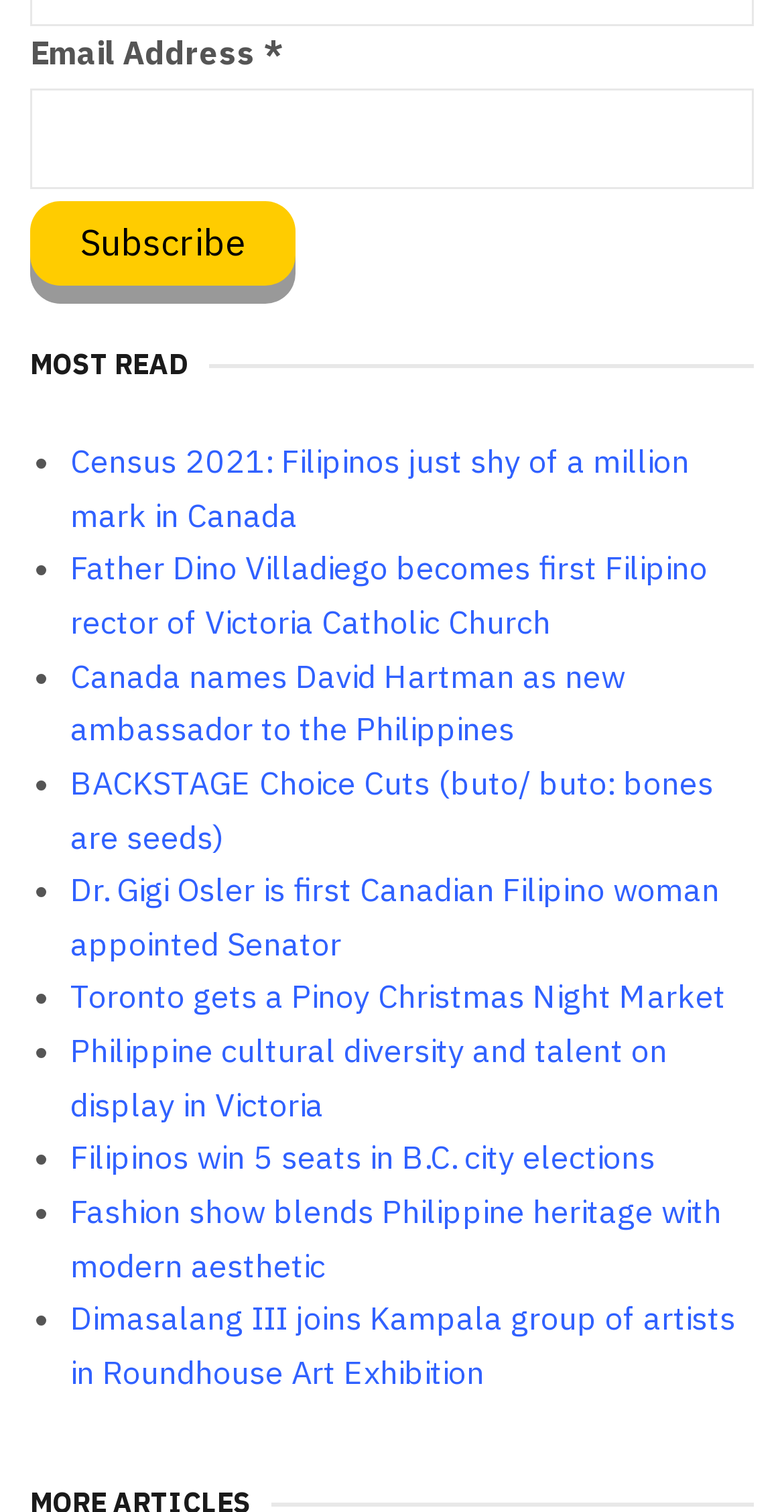Determine the bounding box coordinates of the area to click in order to meet this instruction: "Learn about Father Dino Villadiego".

[0.09, 0.362, 0.903, 0.426]